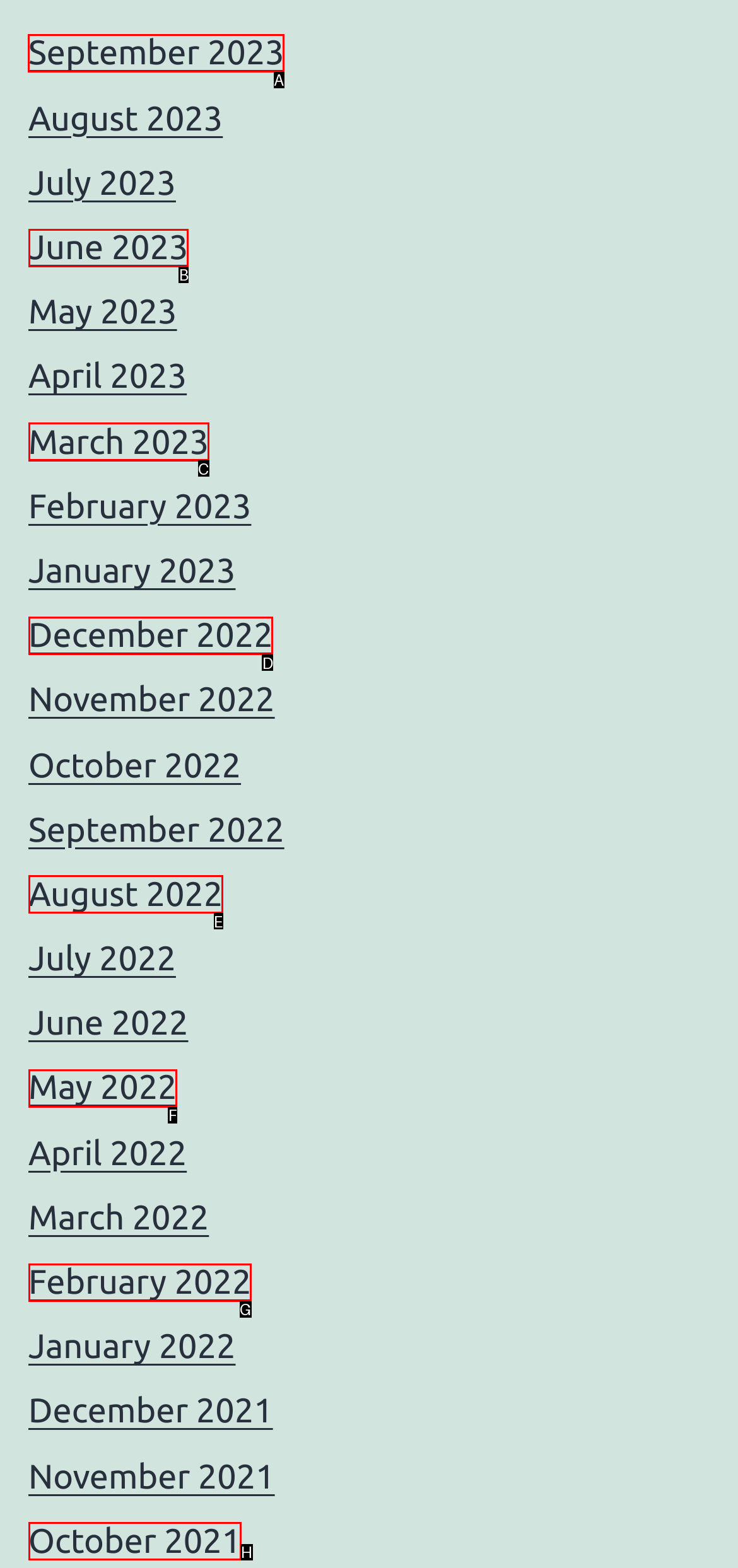Select the proper HTML element to perform the given task: view September 2023 Answer with the corresponding letter from the provided choices.

A